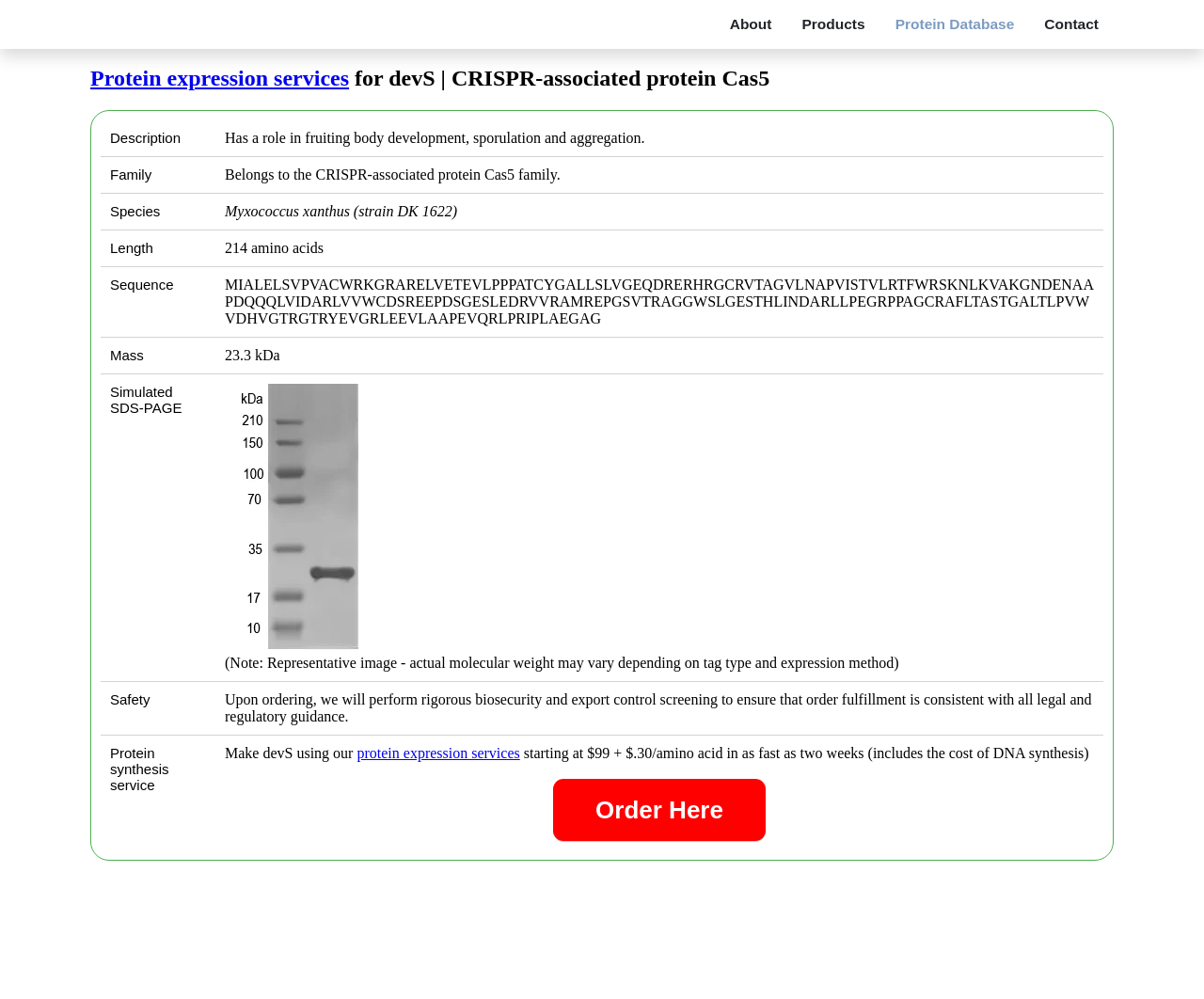Please identify the bounding box coordinates of the clickable element to fulfill the following instruction: "Check the safety information". The coordinates should be four float numbers between 0 and 1, i.e., [left, top, right, bottom].

[0.187, 0.692, 0.907, 0.725]